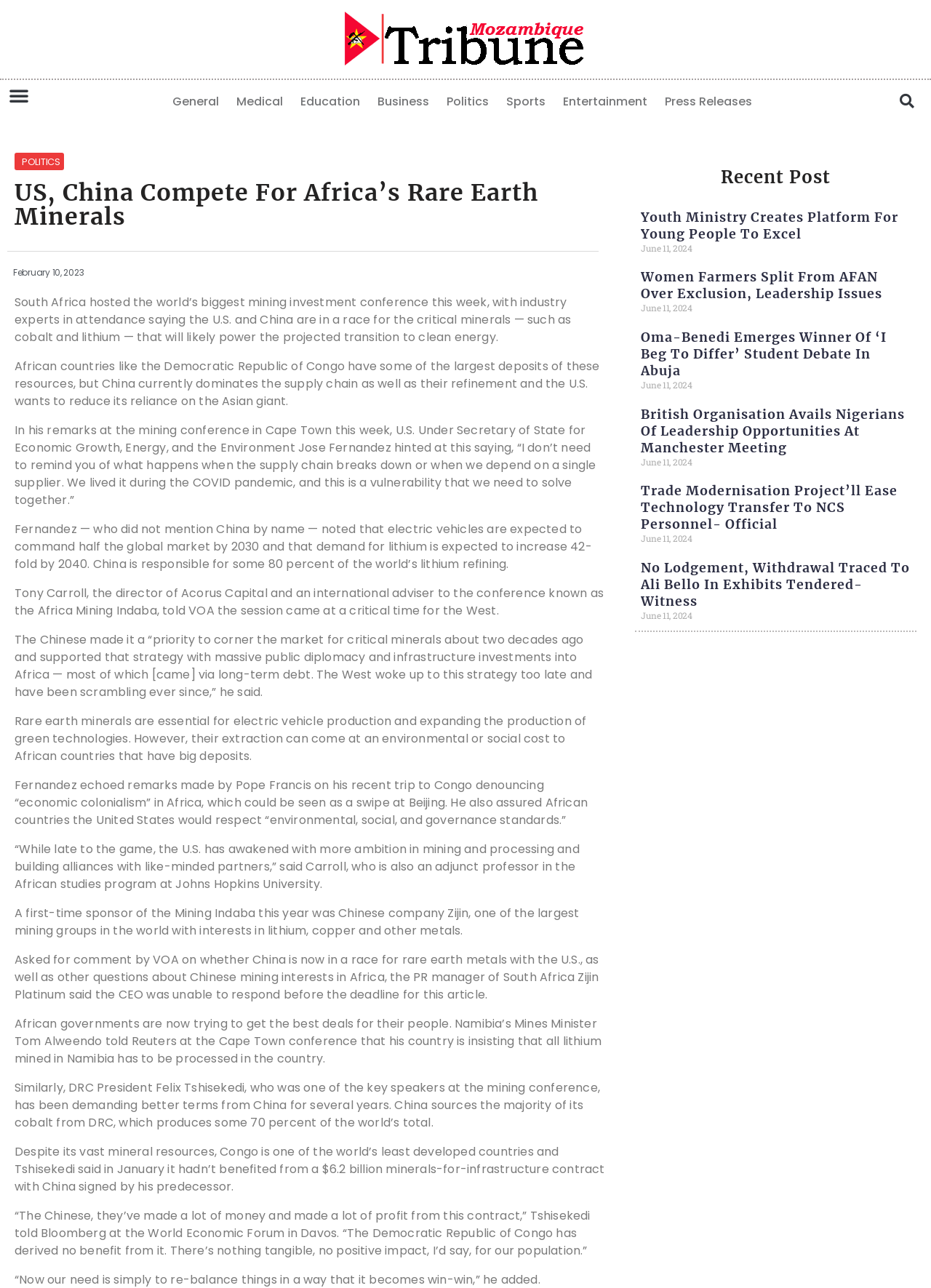Please analyze the image and provide a thorough answer to the question:
Who is the US Under Secretary of State for Economic Growth, Energy, and the Environment?

According to the webpage content, Jose Fernandez is the US Under Secretary of State for Economic Growth, Energy, and the Environment, who made remarks at the mining conference in Cape Town.